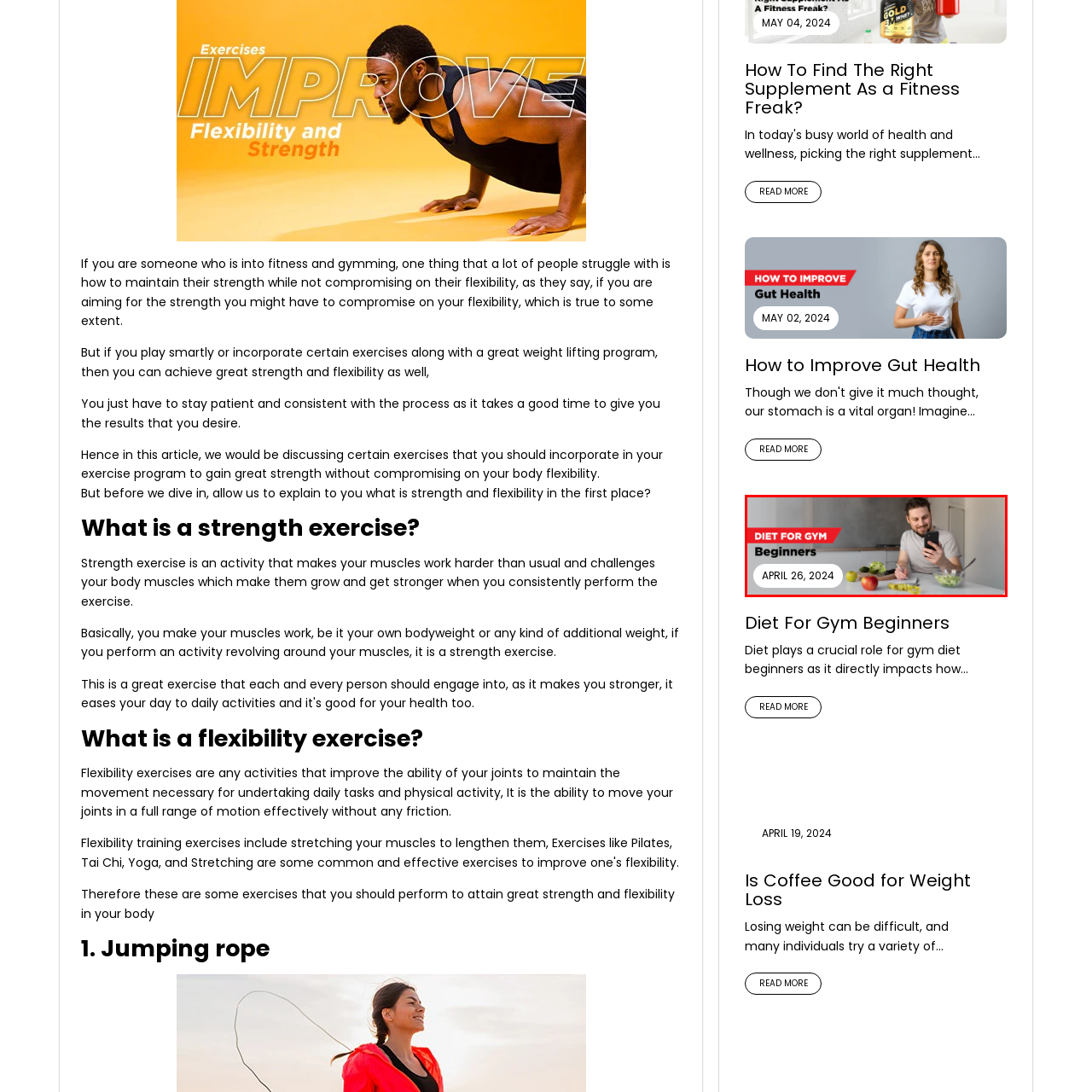What is the significance of the date 'April 26, 2024'?
Carefully analyze the image within the red bounding box and give a comprehensive response to the question using details from the image.

The date 'April 26, 2024' is mentioned in the image, implying that the content is timely and relevant for newcomers to fitness and dieting, making it a significant detail in the context of the image.